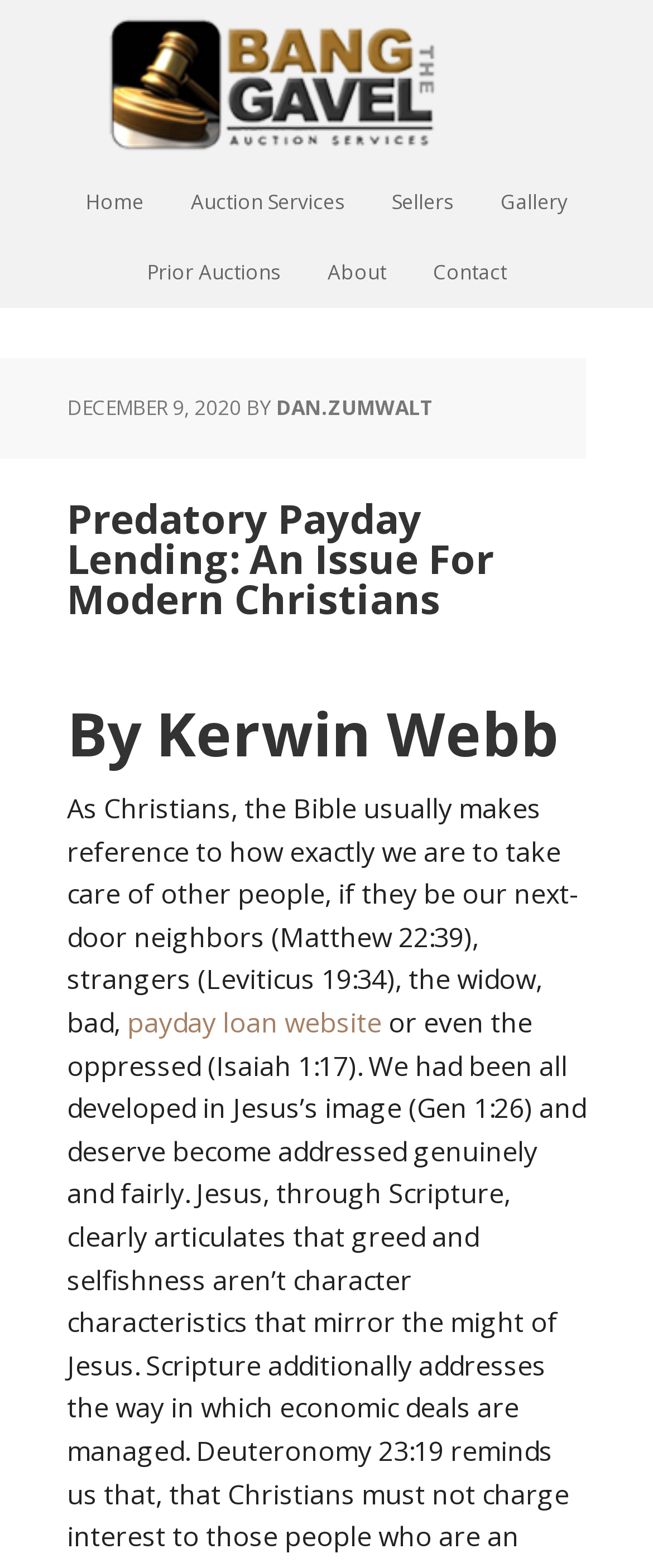Create an elaborate caption that covers all aspects of the webpage.

The webpage is about predatory payday lending, an issue relevant to modern Christians. At the top, there is a navigation menu with seven links: "Bang The Gavel", "Home", "Auction Services", "Sellers", "Gallery", "Prior Auctions", and "About", followed by "Contact" on the right. 

Below the navigation menu, there is a header section that displays the date "DECEMBER 9, 2020" on the left, followed by the author's name "DAN.ZUMWALT" on the right. 

The main content of the webpage is divided into three sections. The first section is a heading that repeats the title "Predatory Payday Lending: An Issue For Modern Christians". The second section is a subheading that attributes the article to "By Kerwin Webb". 

The third section is the main article, which starts with a passage that discusses how Christians should take care of others, referencing biblical verses. The passage also includes a link to a "payday loan website".